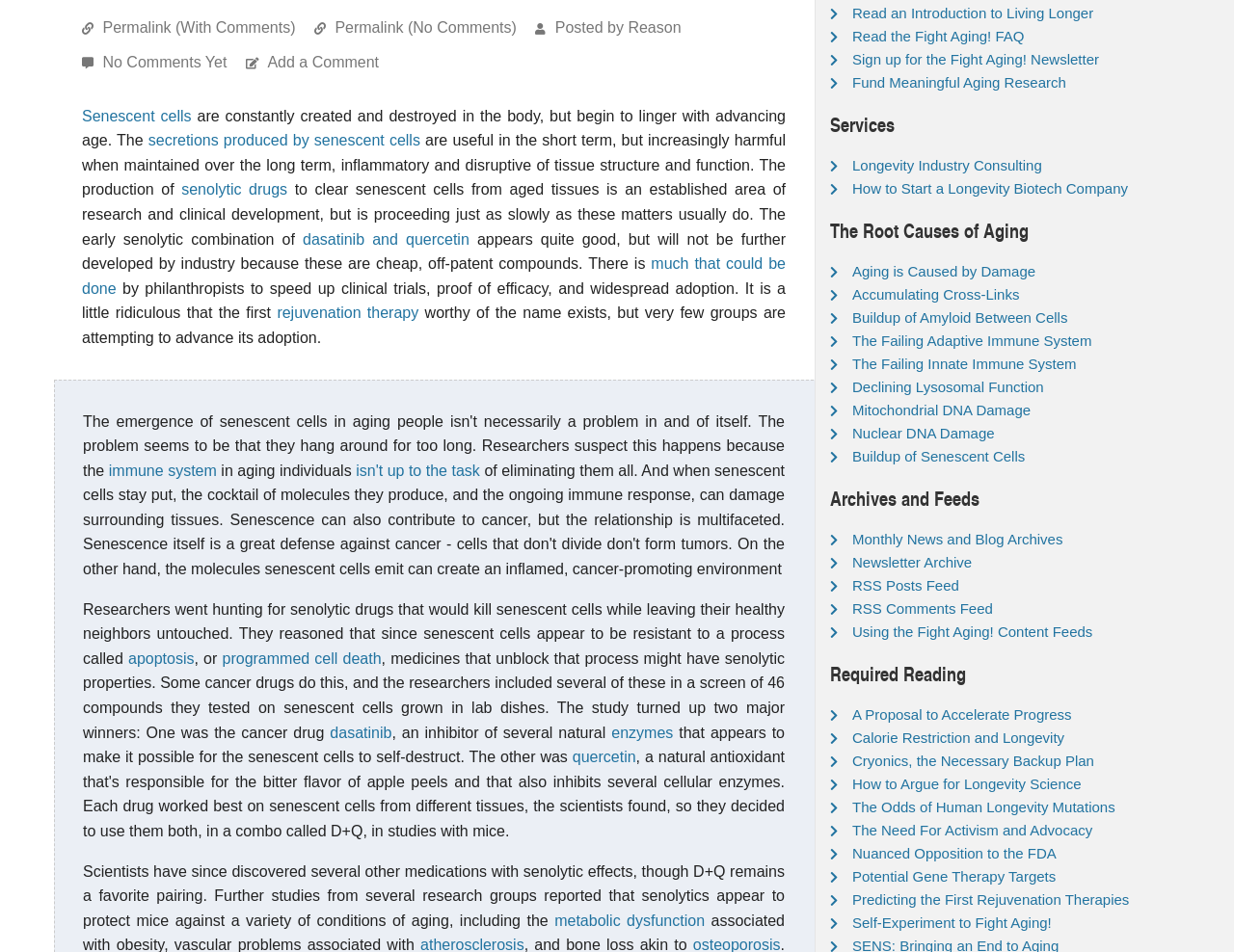Based on the element description apoptosis, identify the bounding box of the UI element in the given webpage screenshot. The coordinates should be in the format (top-left x, top-left y, bottom-right x, bottom-right y) and must be between 0 and 1.

[0.104, 0.683, 0.157, 0.7]